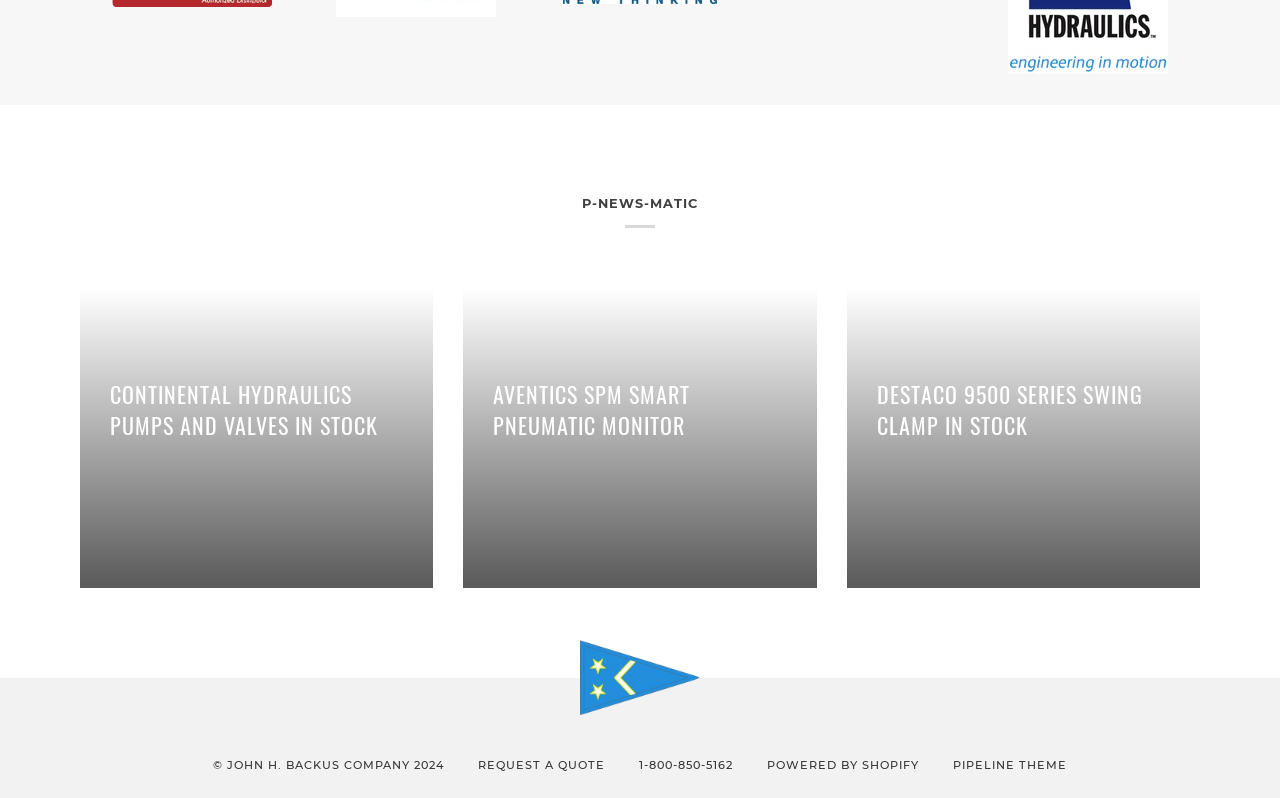By analyzing the image, answer the following question with a detailed response: What is the name of the theme used by the website?

I determined the answer by looking at the link with the text 'PIPELINE THEME', which suggests that it is the theme used by the website.